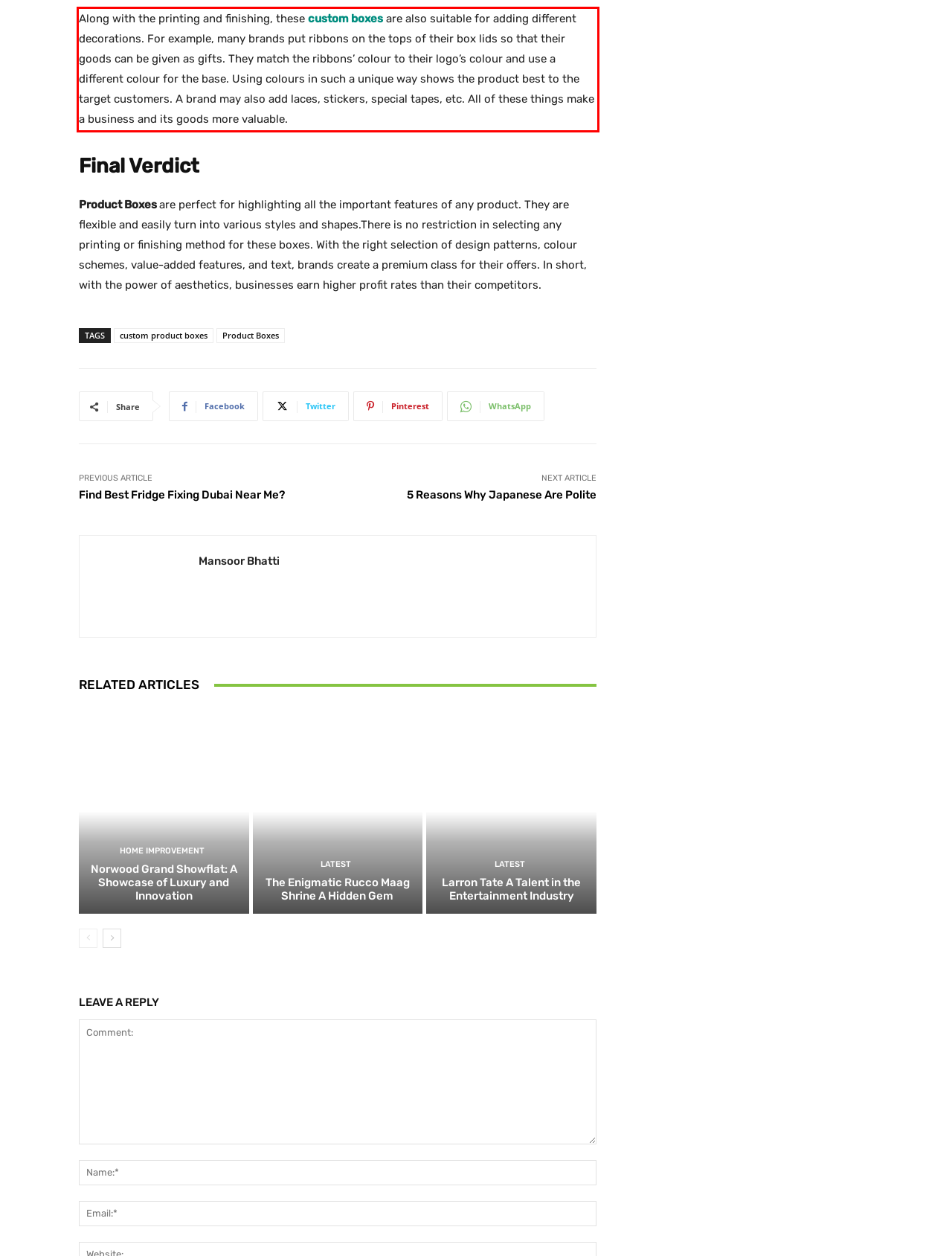Given a webpage screenshot, identify the text inside the red bounding box using OCR and extract it.

Along with the printing and finishing, these custom boxes are also suitable for adding different decorations. For example, many brands put ribbons on the tops of their box lids so that their goods can be given as gifts. They match the ribbons’ colour to their logo’s colour and use a different colour for the base. Using colours in such a unique way shows the product best to the target customers. A brand may also add laces, stickers, special tapes, etc. All of these things make a business and its goods more valuable.